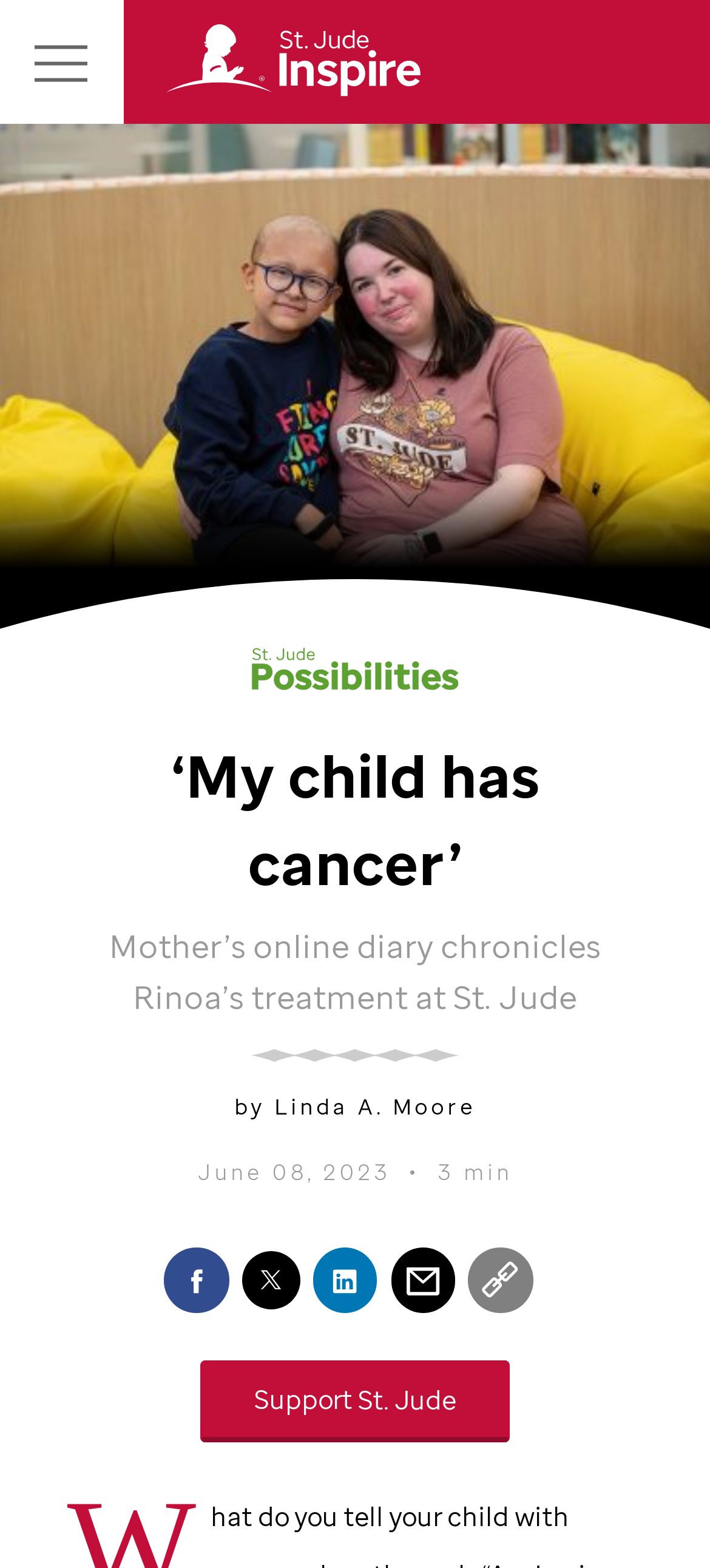What is the pattern on the image in the header?
Based on the screenshot, respond with a single word or phrase.

Diamond pattern